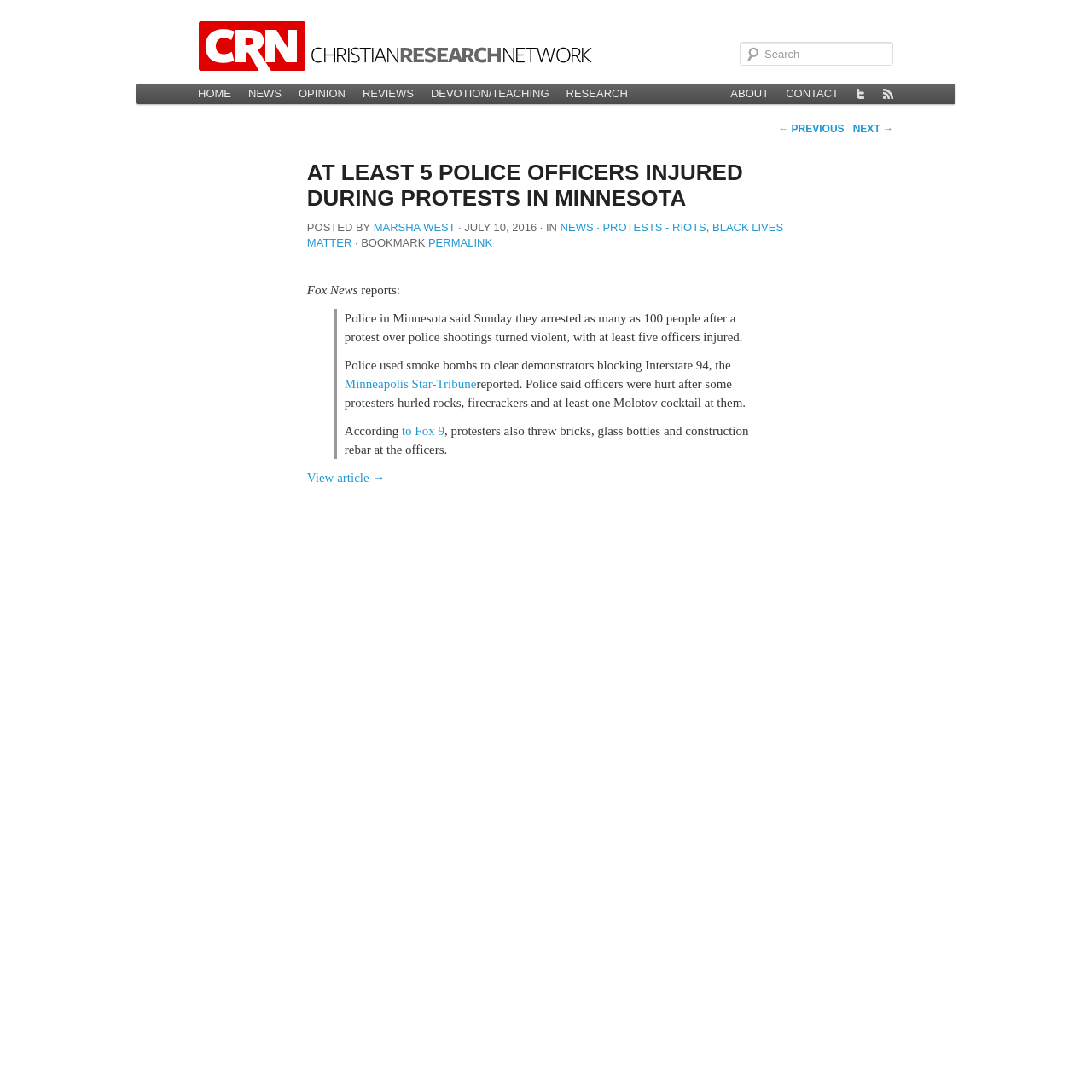Can you show the bounding box coordinates of the region to click on to complete the task described in the instruction: "View the full article"?

[0.281, 0.431, 0.353, 0.444]